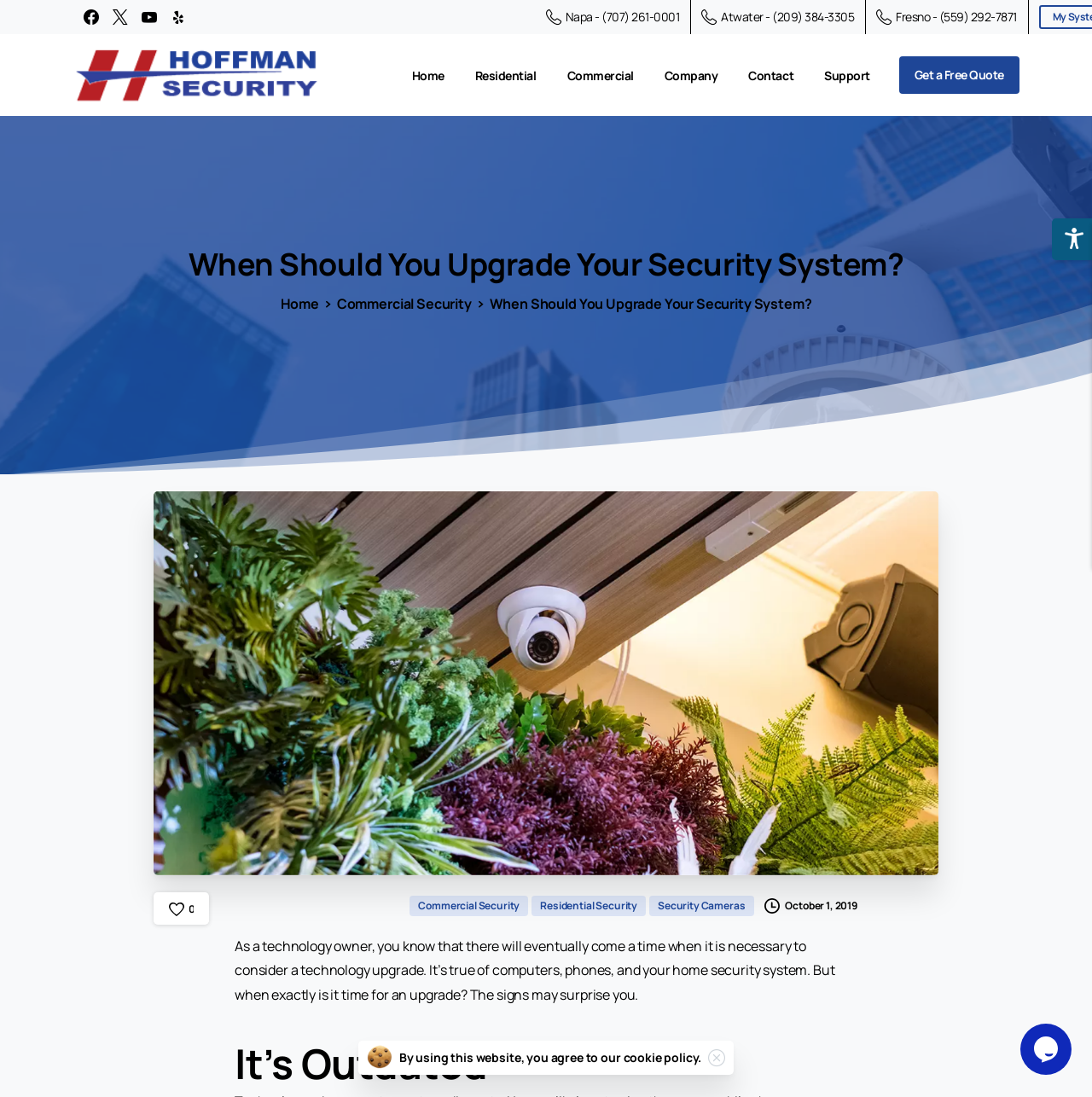Please determine the bounding box coordinates of the element's region to click in order to carry out the following instruction: "Close the chat widget". The coordinates should be four float numbers between 0 and 1, i.e., [left, top, right, bottom].

[0.934, 0.933, 0.984, 0.98]